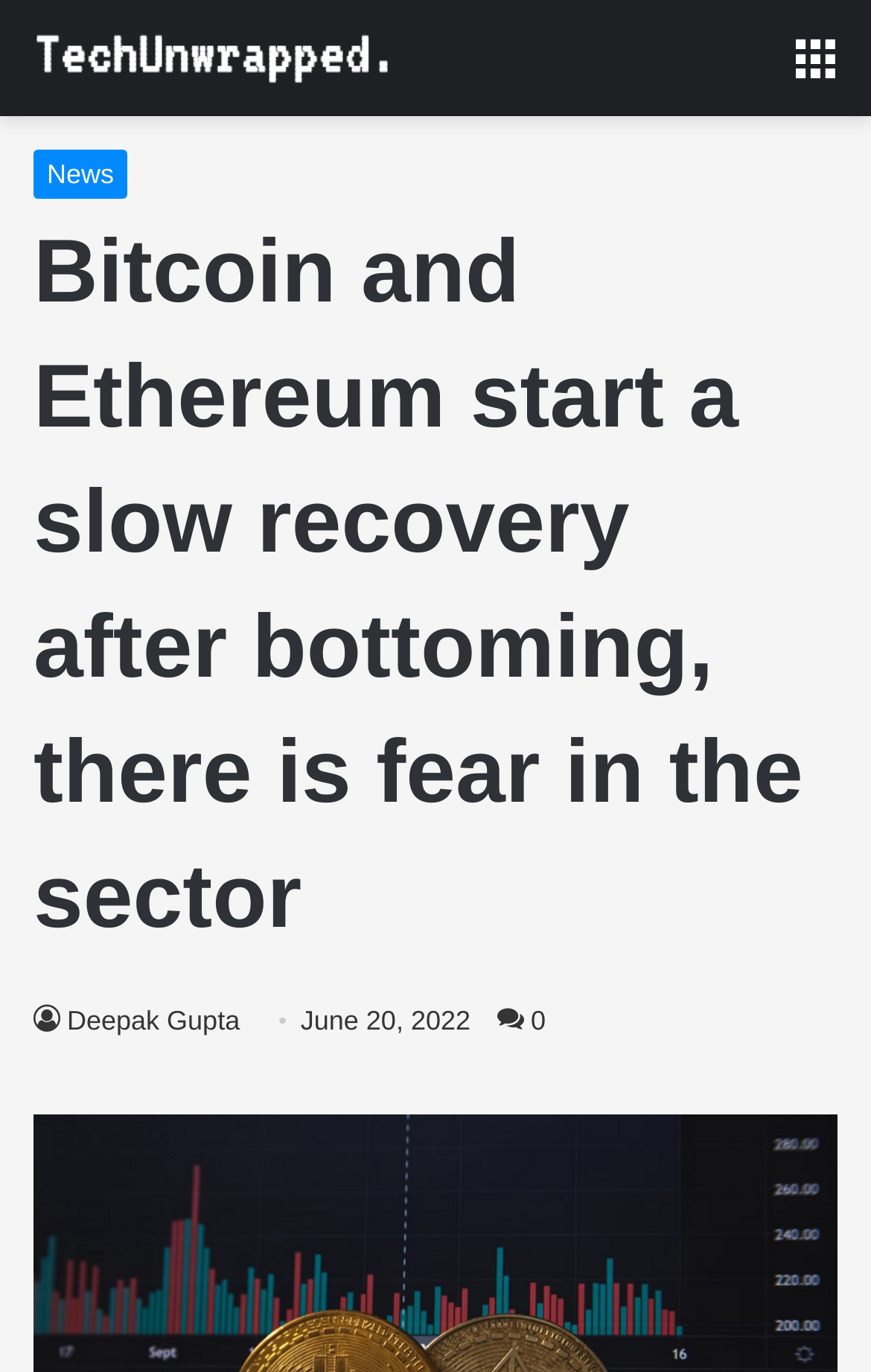What is the purpose of the menu icon?
Can you provide an in-depth and detailed response to the question?

I inferred the purpose of the menu icon by looking at its Unicode character '' which is commonly used to represent a menu, and its position in the navigation section, which suggests that it is used to open a menu.